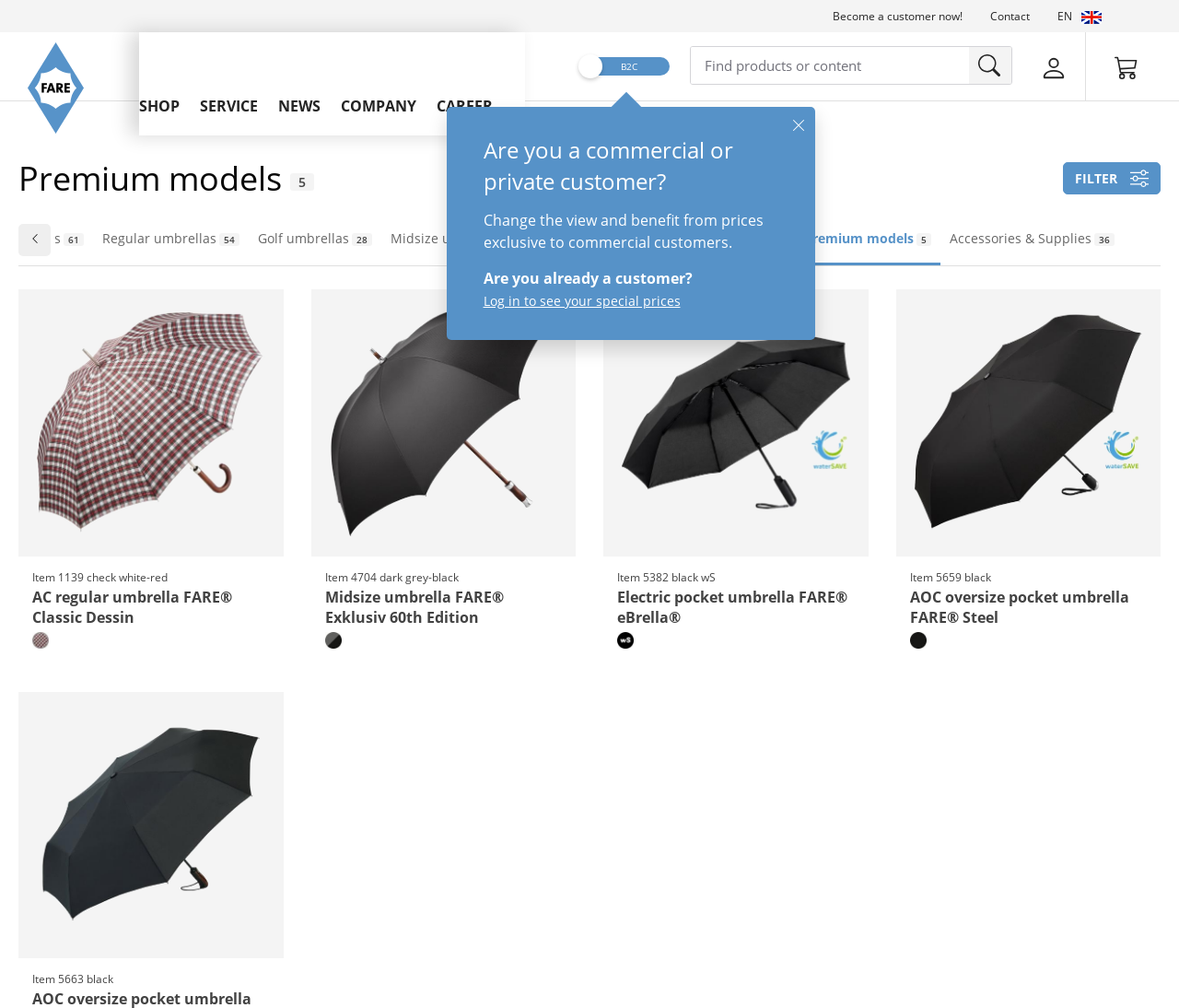Refer to the image and provide an in-depth answer to the question: 
How many products are listed on this page?

I counted the number of product listings, each with an image, text description, and a heading. There are 5 product listings, so there are 5 products listed on this page.